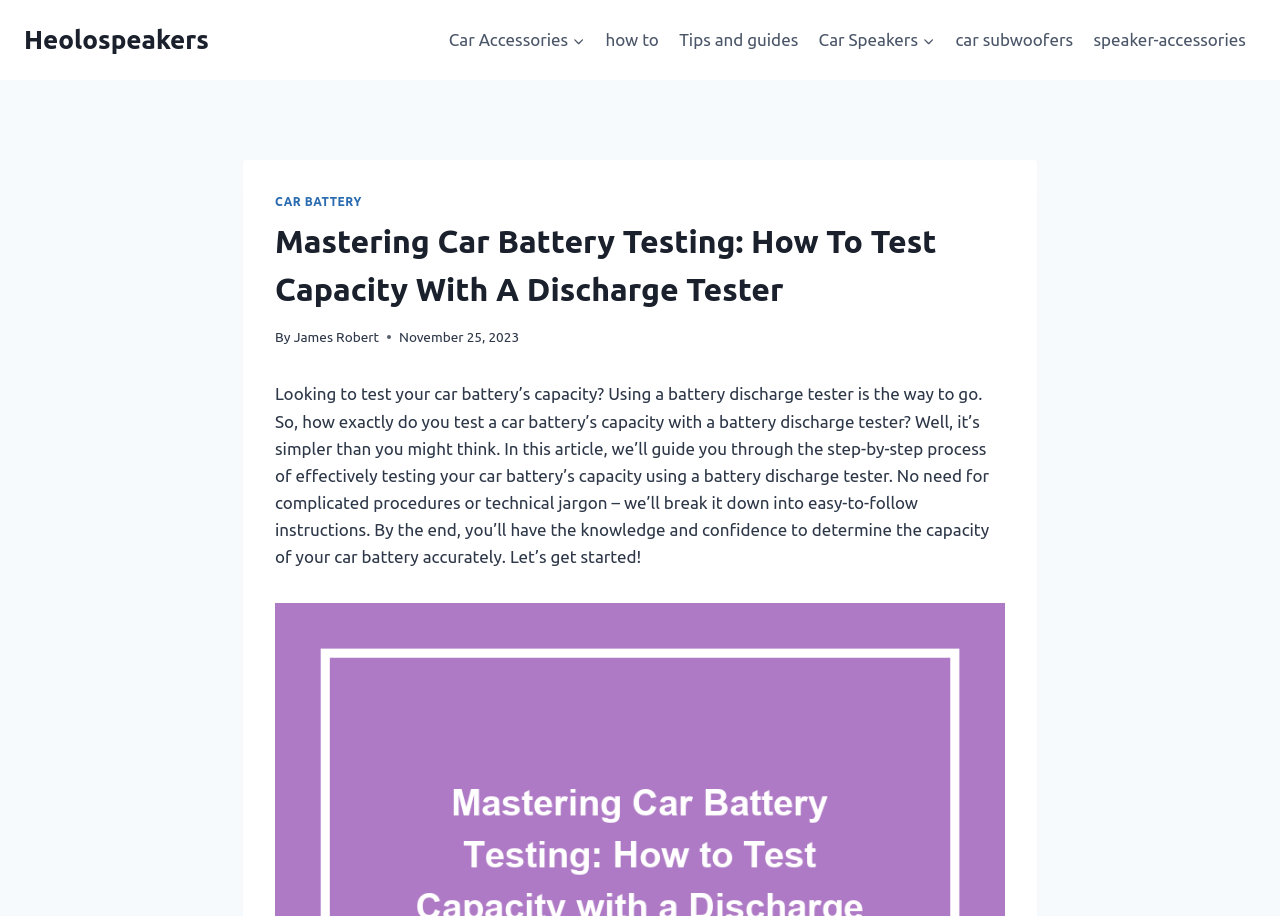Identify the bounding box coordinates for the UI element described by the following text: "speaker-accessories". Provide the coordinates as four float numbers between 0 and 1, in the format [left, top, right, bottom].

[0.846, 0.018, 0.981, 0.07]